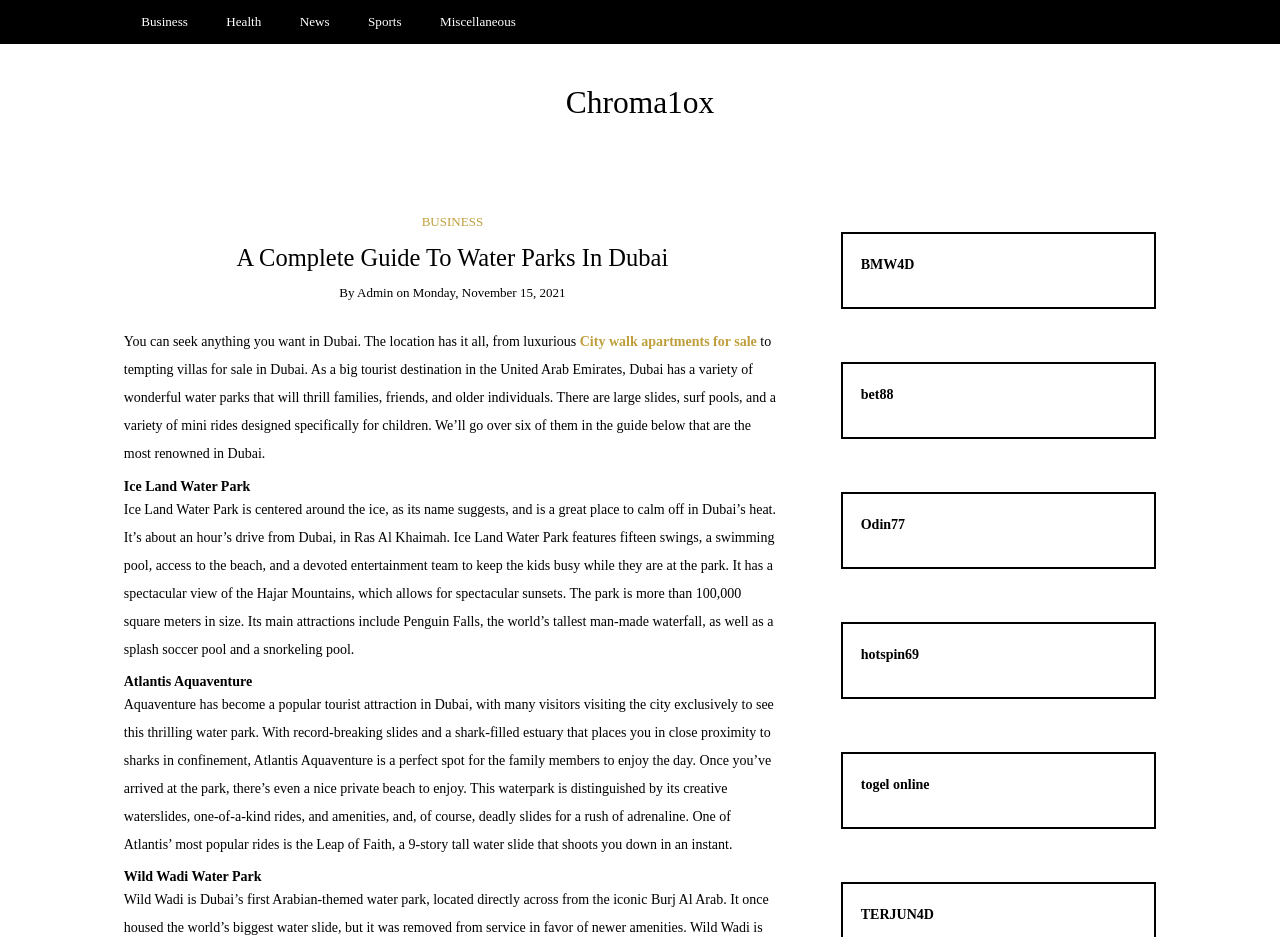Locate the bounding box coordinates of the clickable area to execute the instruction: "Check out Atlantis Aquaventure". Provide the coordinates as four float numbers between 0 and 1, represented as [left, top, right, bottom].

[0.097, 0.719, 0.197, 0.735]